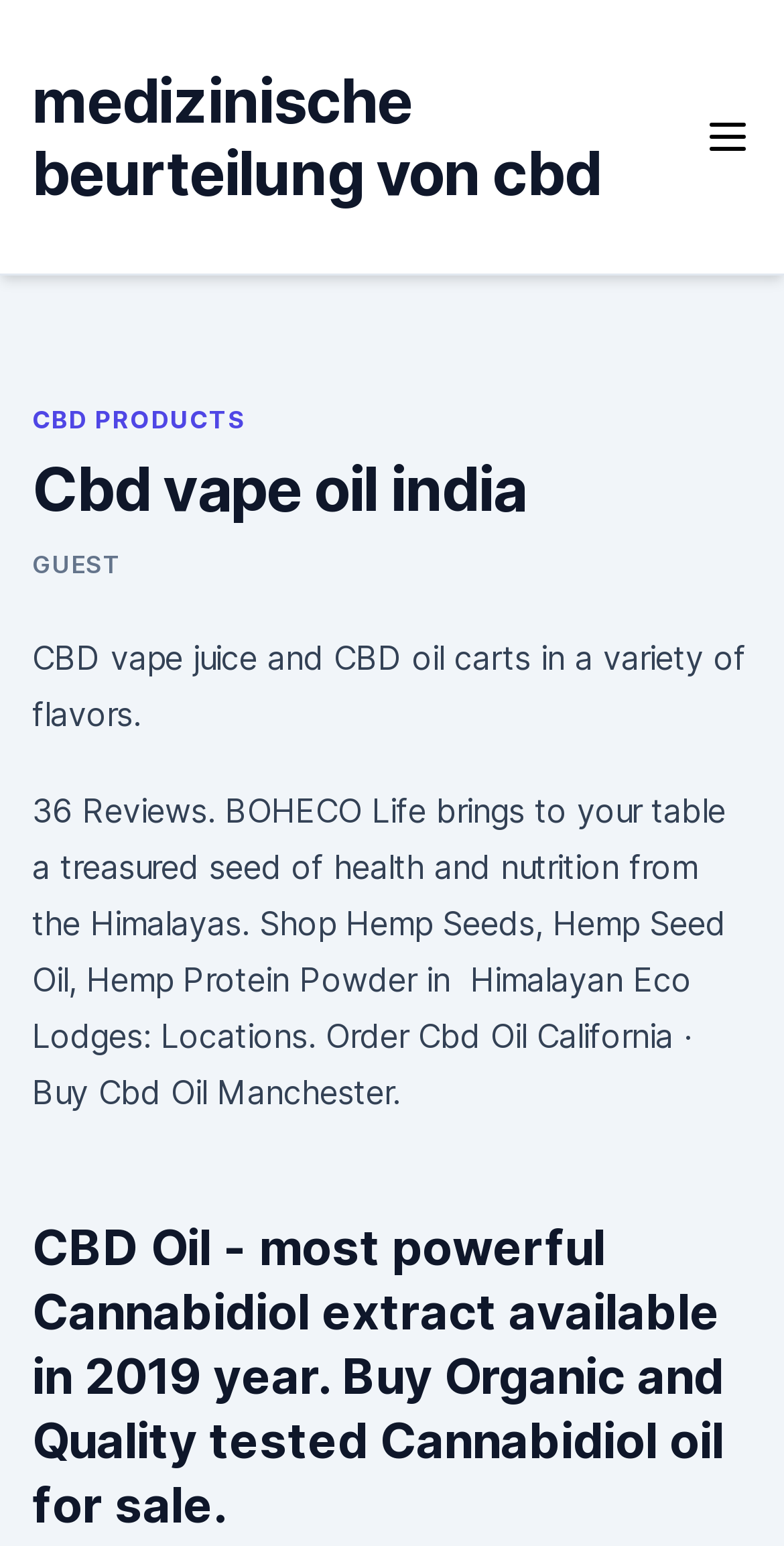What is the name of the company mentioned on the webpage?
Using the visual information, reply with a single word or short phrase.

BOHECO Life